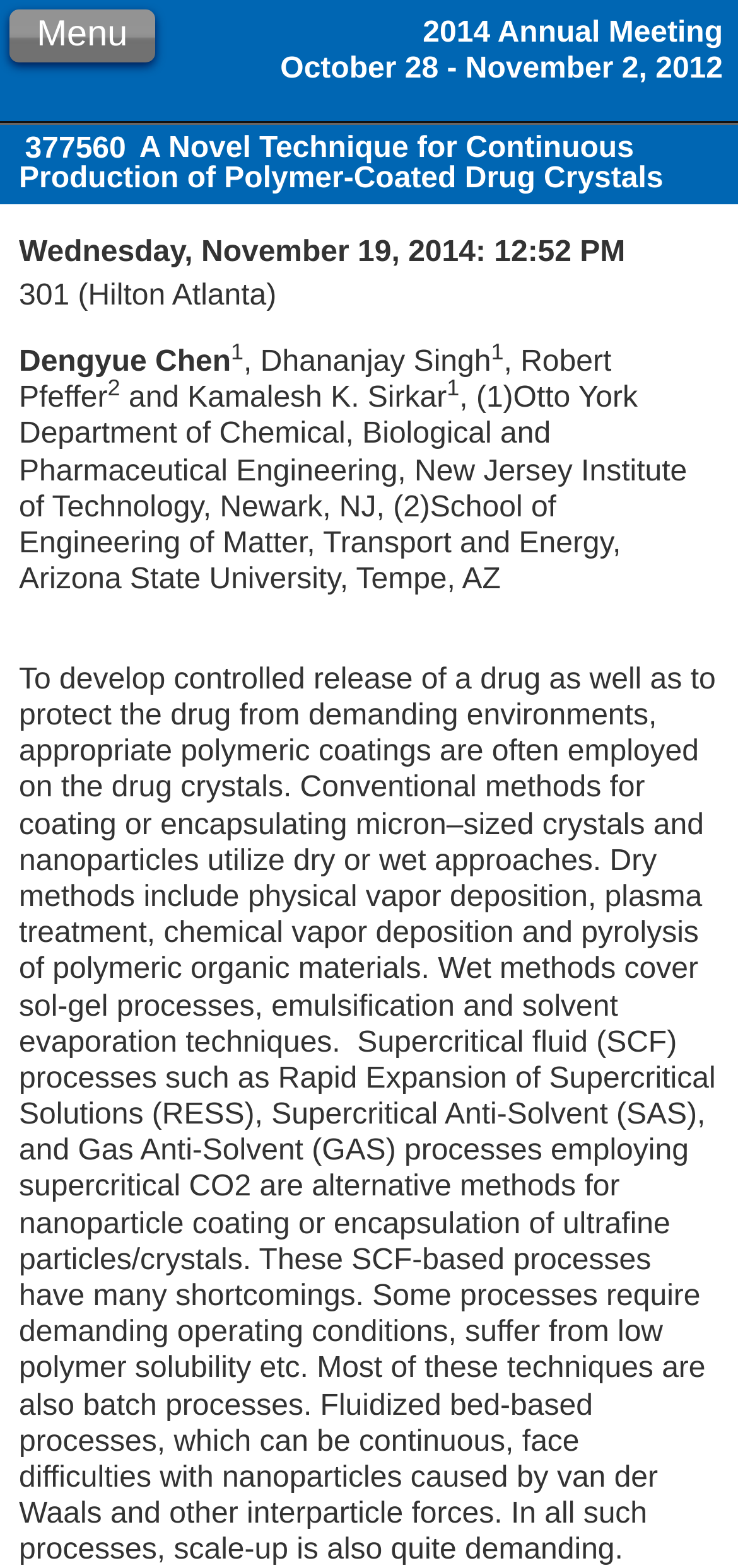What is the limitation of fluidized bed-based processes?
Relying on the image, give a concise answer in one word or a brief phrase.

Difficulties with nanoparticles